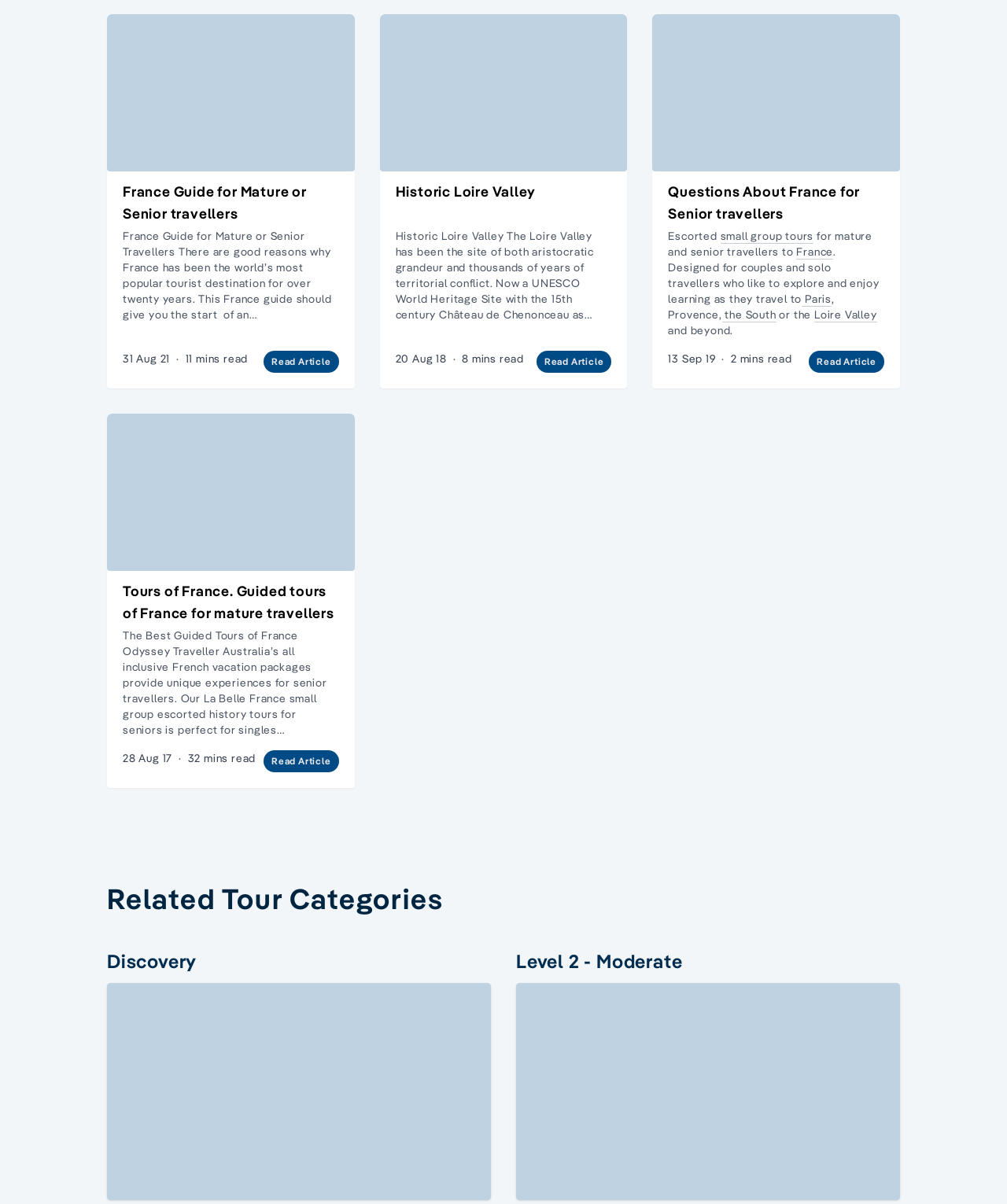Please identify the bounding box coordinates of the element's region that should be clicked to execute the following instruction: "Explore Tours of France. Guided tours of France for mature travellers". The bounding box coordinates must be four float numbers between 0 and 1, i.e., [left, top, right, bottom].

[0.122, 0.482, 0.336, 0.519]